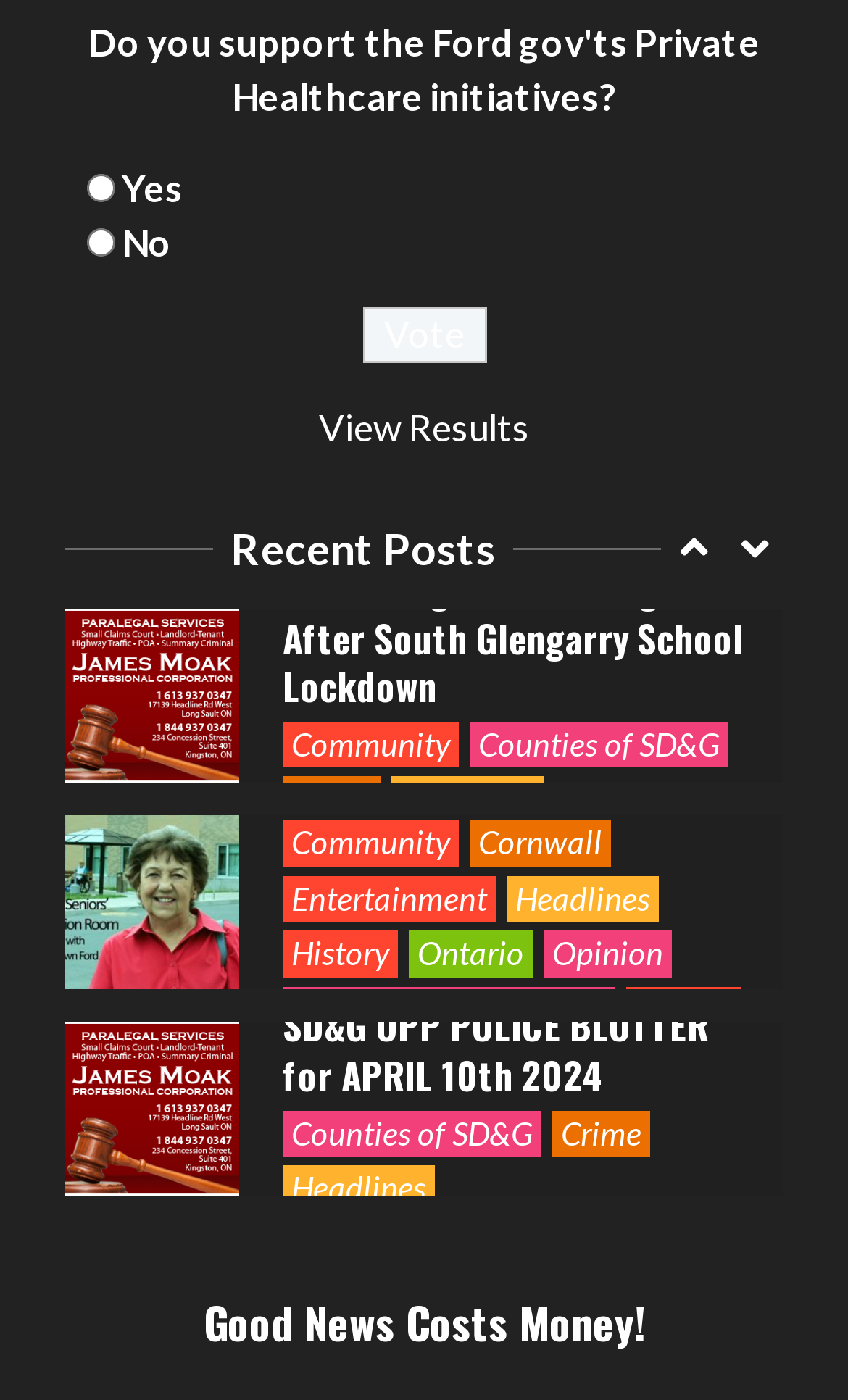What is the topic of the heading 'SD&G OPP POLICE BLOTTER for APRIL 10th 2024'?
Please ensure your answer to the question is detailed and covers all necessary aspects.

The heading 'SD&G OPP POLICE BLOTTER for APRIL 10th 2024' contains specific details about a police blotter, including the location and date, which suggests that it is related to police news or crime reports.